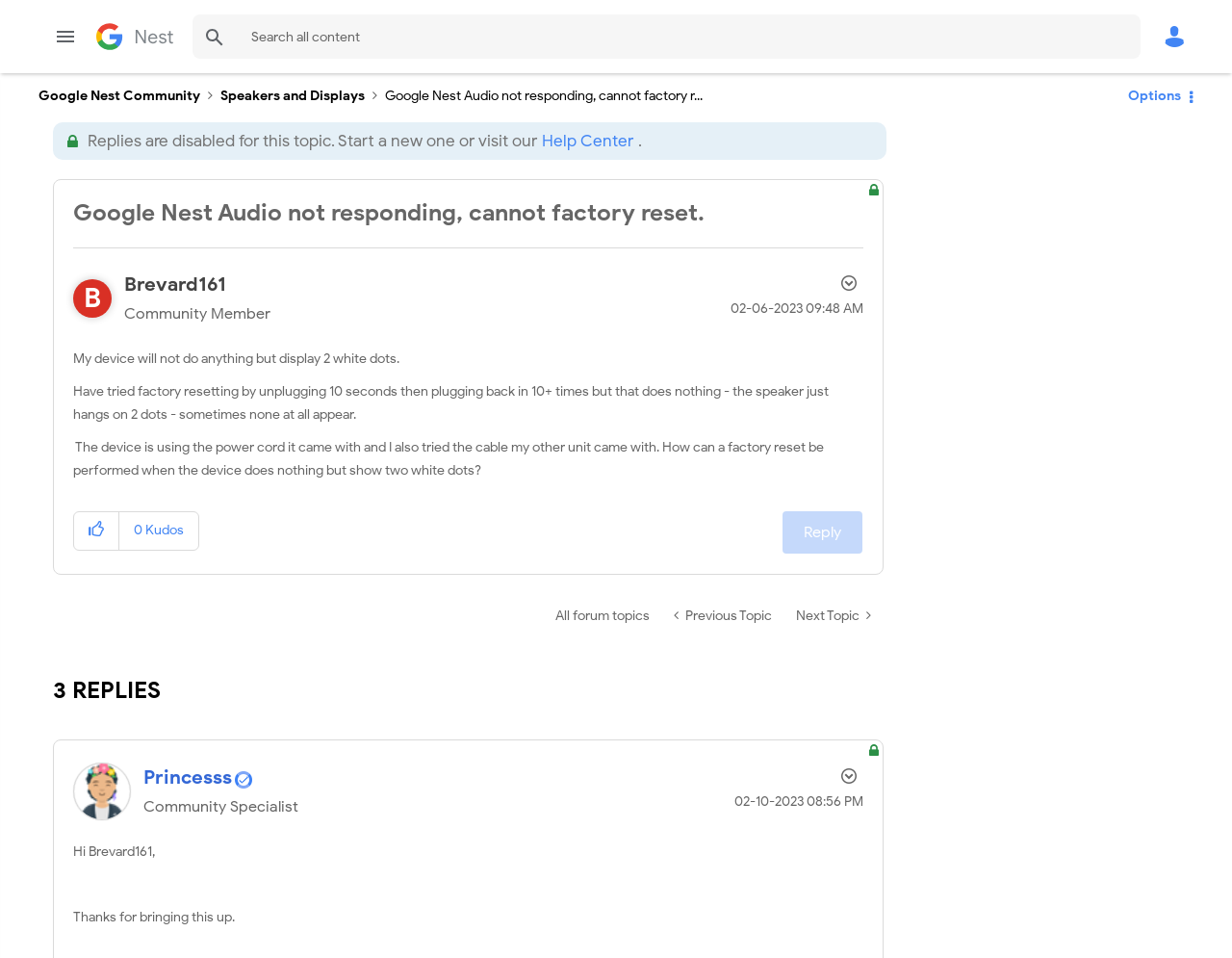How many replies are there in this topic?
Can you offer a detailed and complete answer to this question?

The number of replies can be found in the static text element with a bounding box coordinate of [0.043, 0.705, 0.13, 0.736]. The text is '3 REPLIES' which indicates that there are 3 replies in this topic.